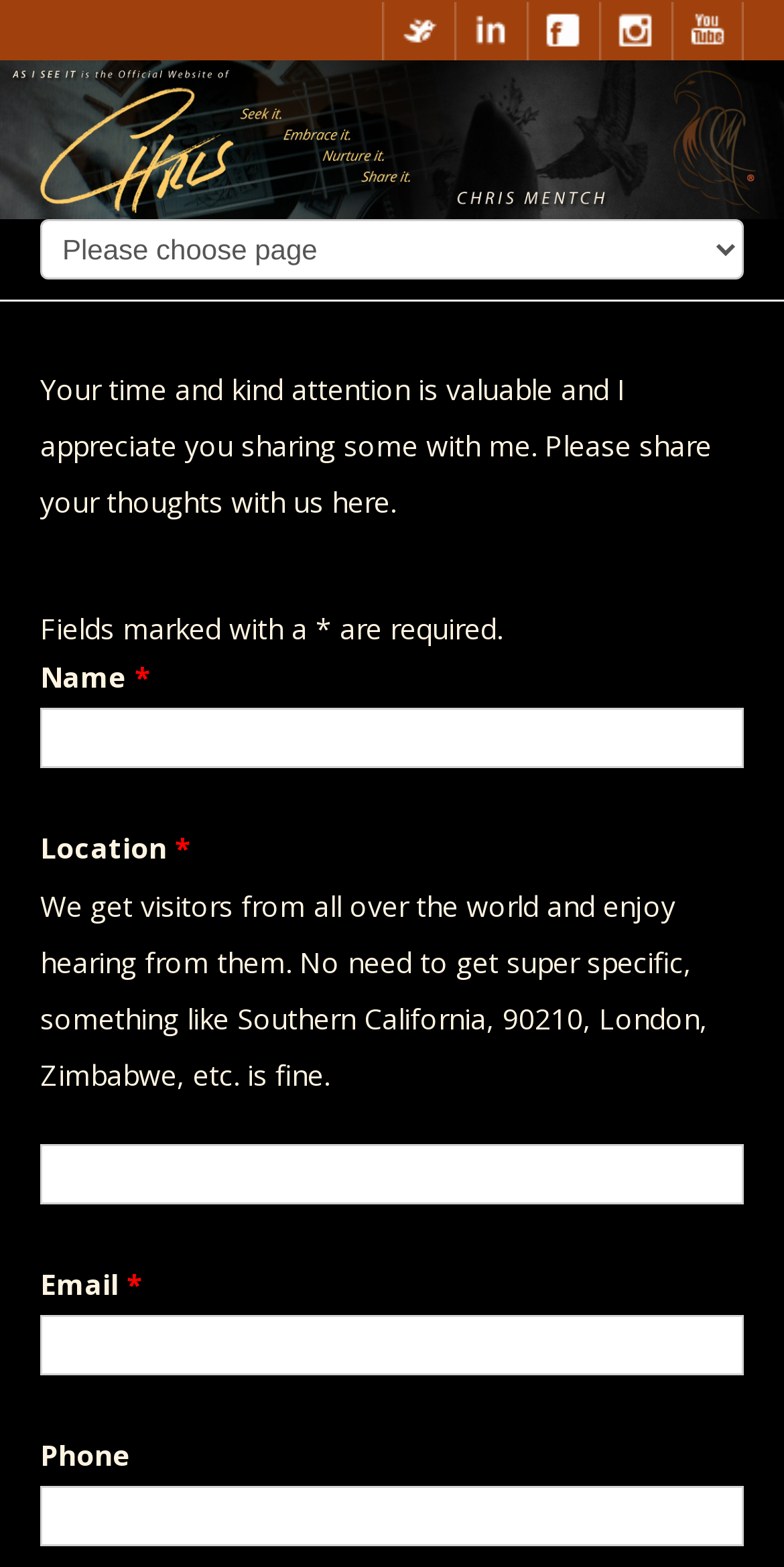Please reply to the following question with a single word or a short phrase:
What is the first field marked as required in the contact form?

Name